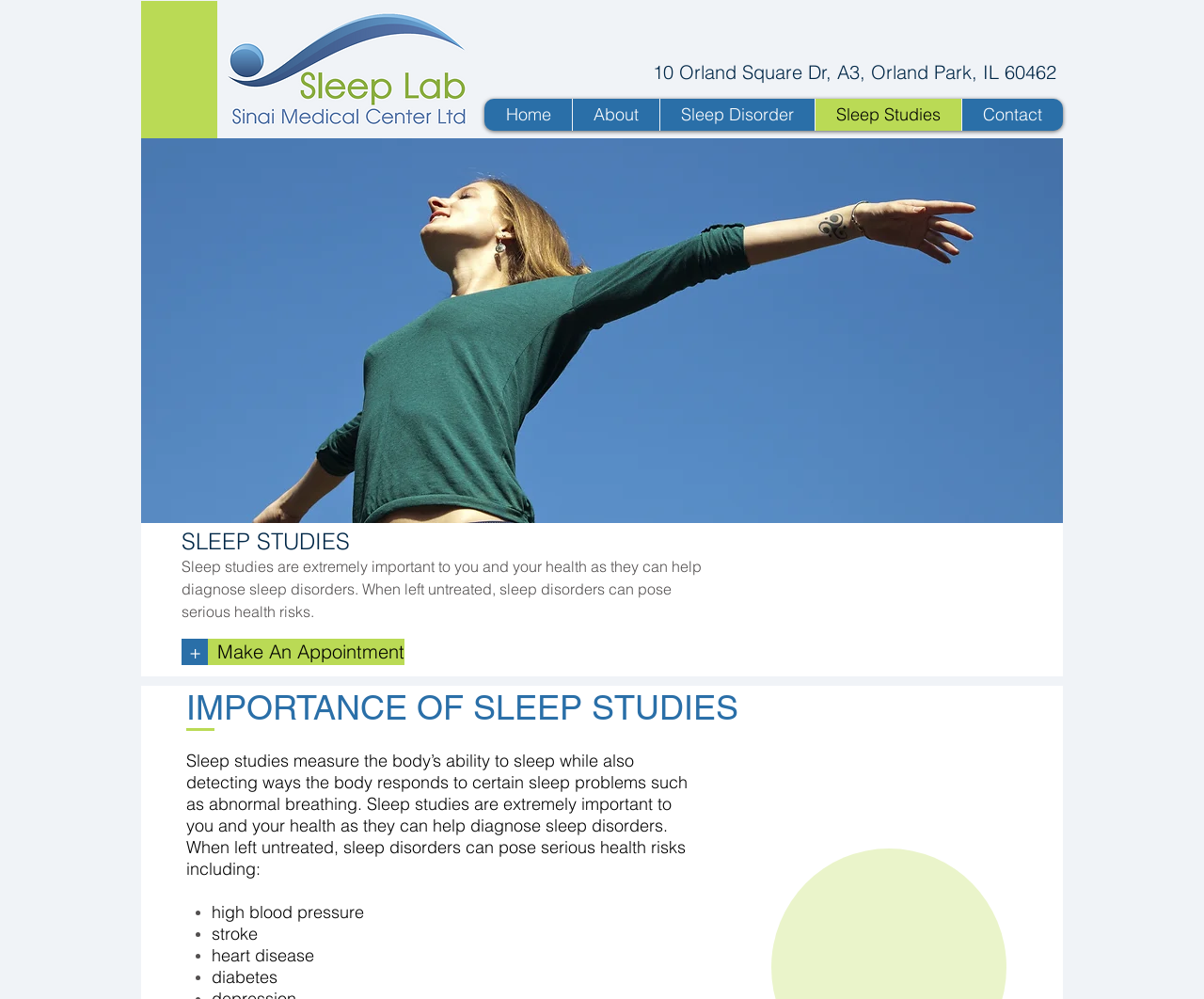Provide a single word or phrase to answer the given question: 
What is the address of the Sleep Lab?

10 Orland Square Dr, A3, Orland Park, IL 60462